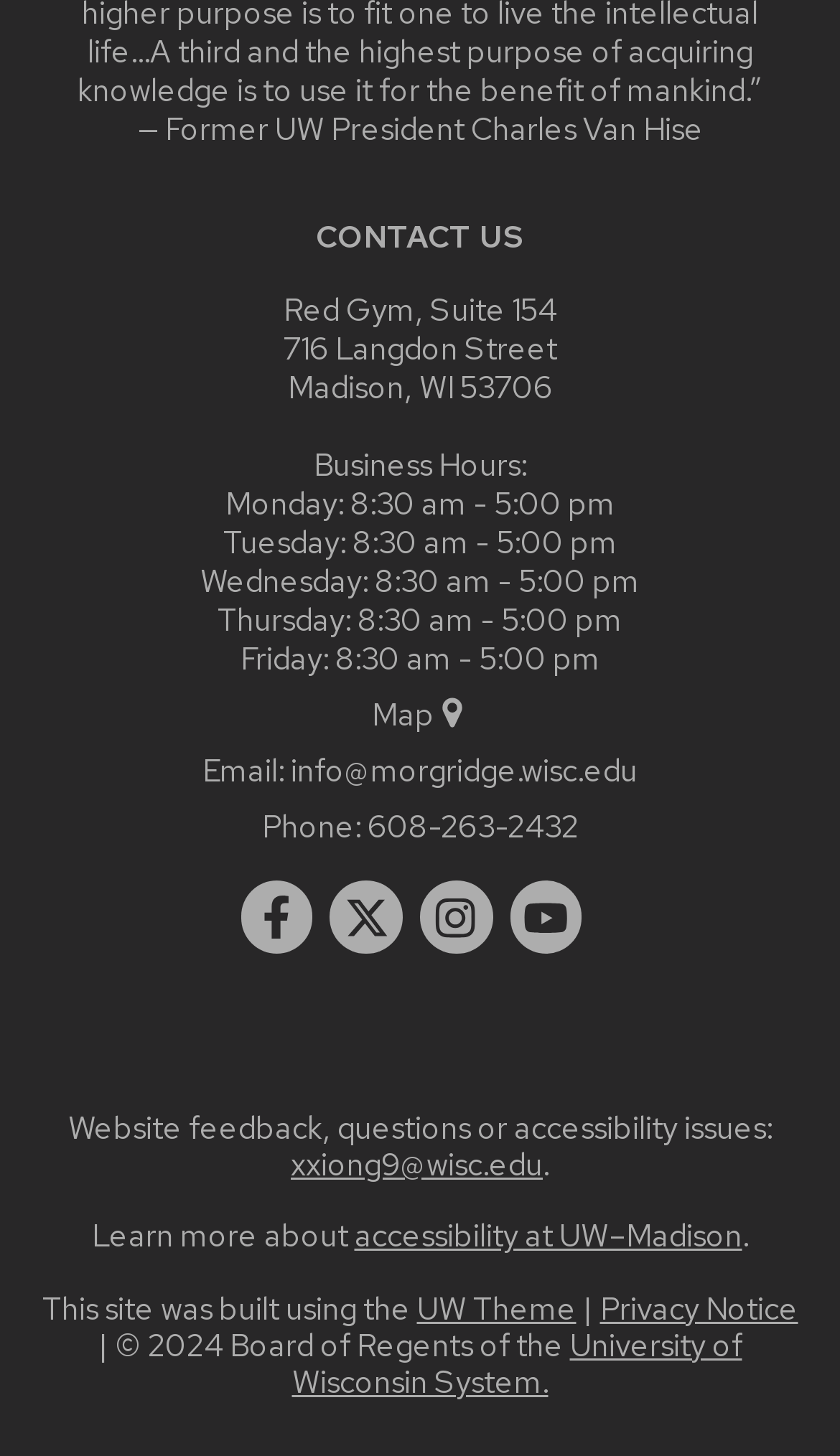Who can be contacted for website feedback?
Look at the screenshot and respond with a single word or phrase.

xxiong9@wisc.edu